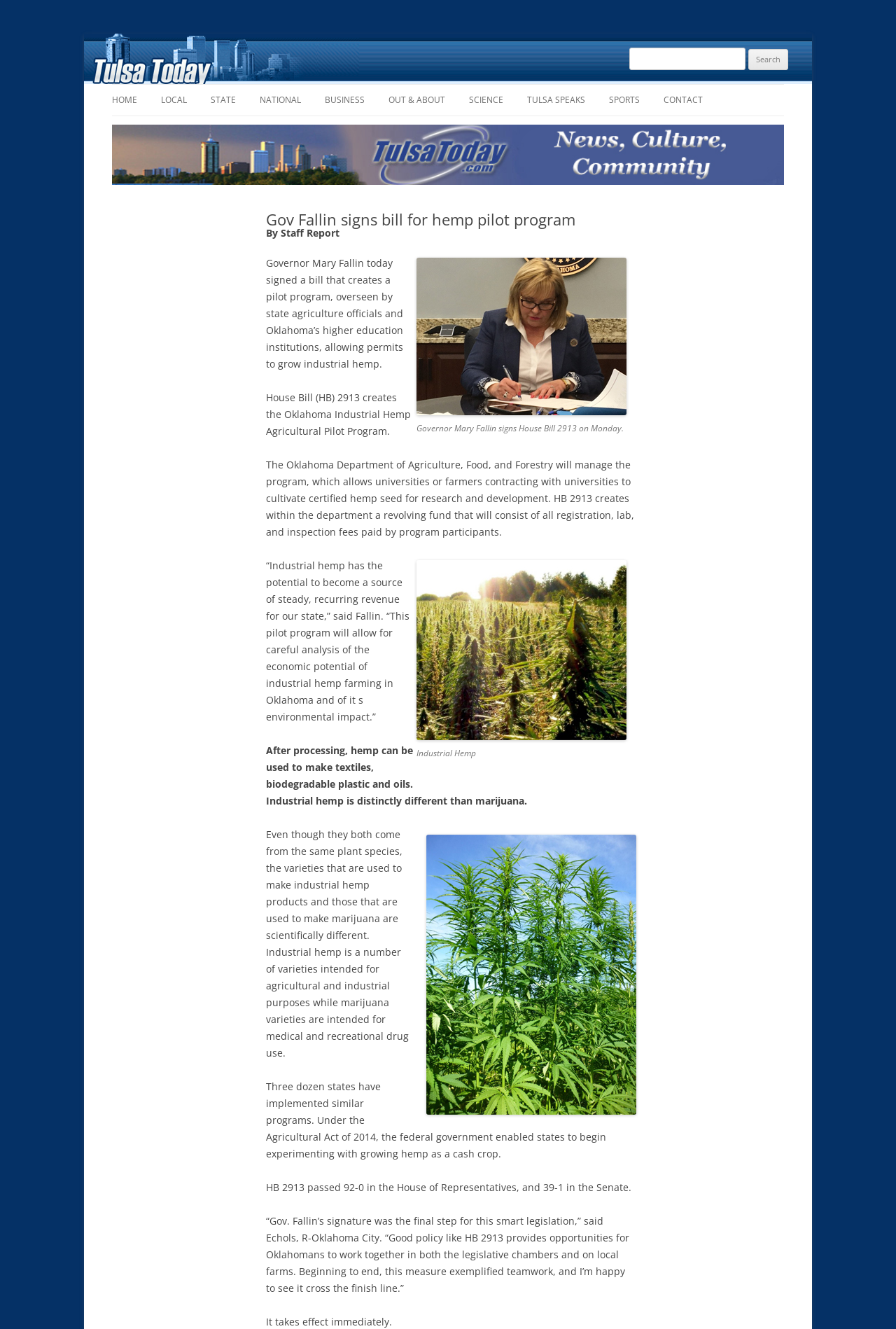Please provide a comprehensive response to the question below by analyzing the image: 
What is the purpose of the Oklahoma Industrial Hemp Agricultural Pilot Program?

The answer can be found in the text 'The Oklahoma Department of Agriculture, Food, and Forestry will manage the program, which allows universities or farmers contracting with universities to cultivate certified hemp seed for research and development.' which is located in the main content area of the webpage, specifically in the paragraph that describes the program.